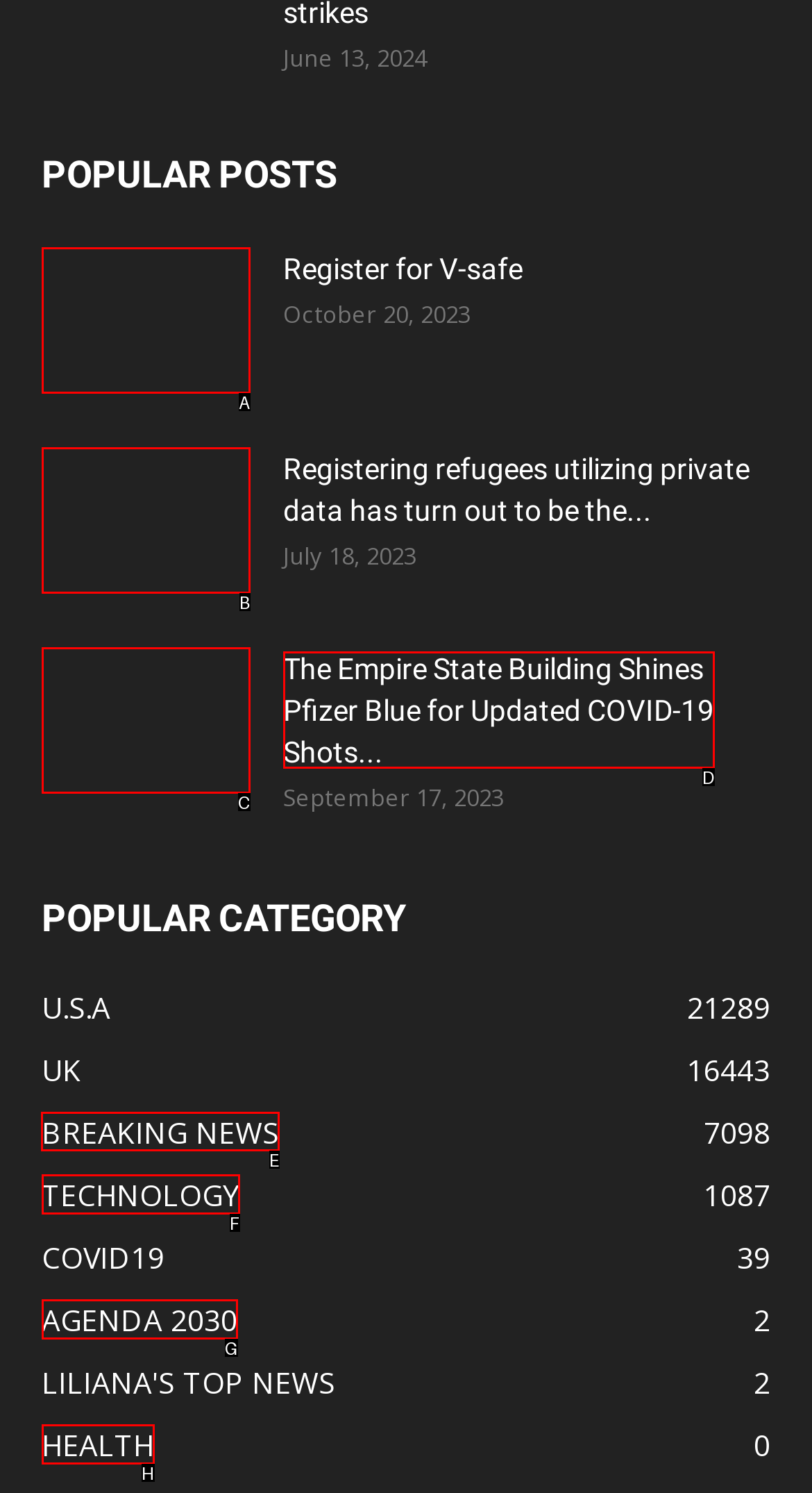Identify the letter of the UI element needed to carry out the task: Check BREAKING NEWS
Reply with the letter of the chosen option.

E